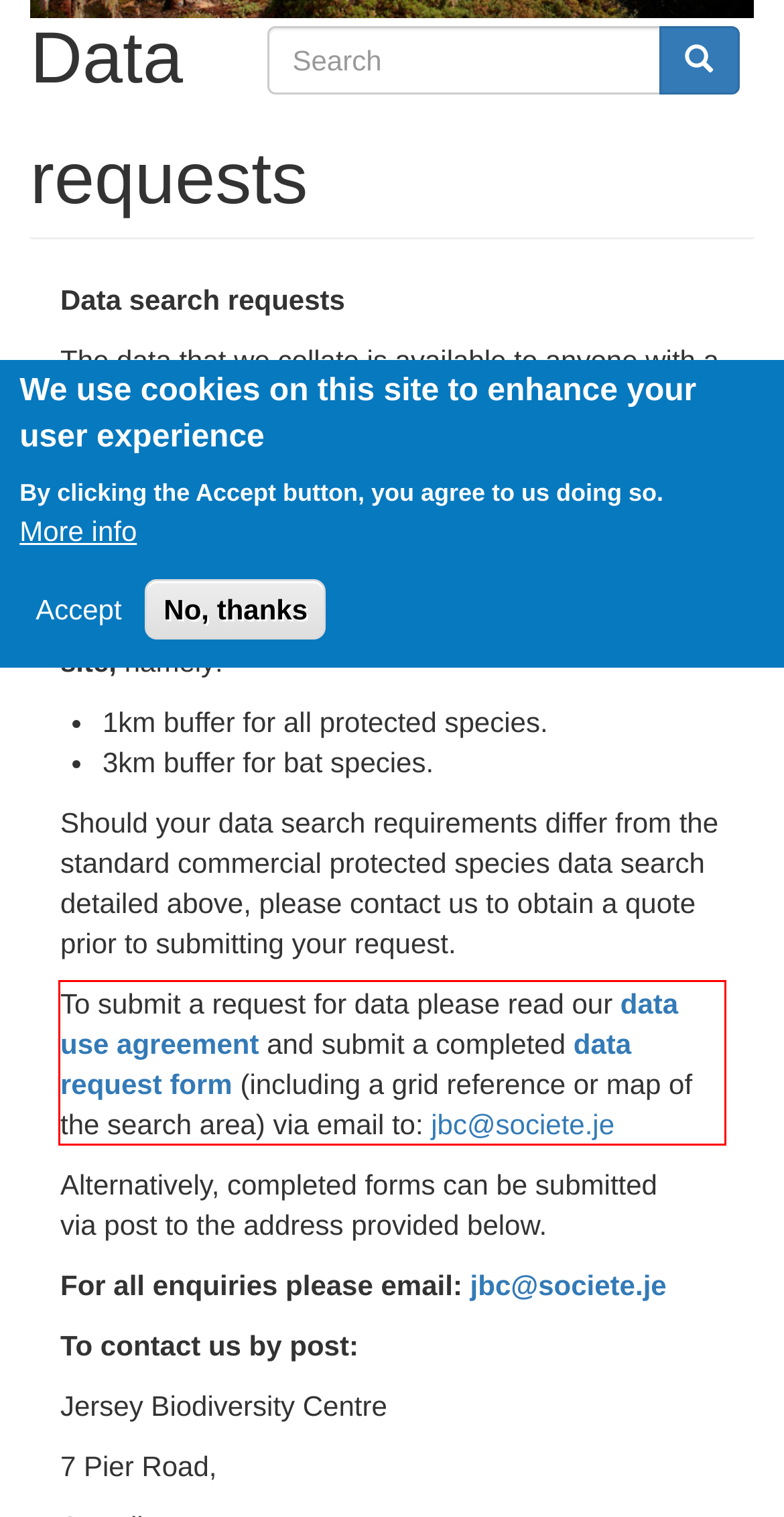In the given screenshot, locate the red bounding box and extract the text content from within it.

To submit a request for data please read our data use agreement and submit a completed data request form (including a grid reference or map of the search area) via email to: jbc@societe.je